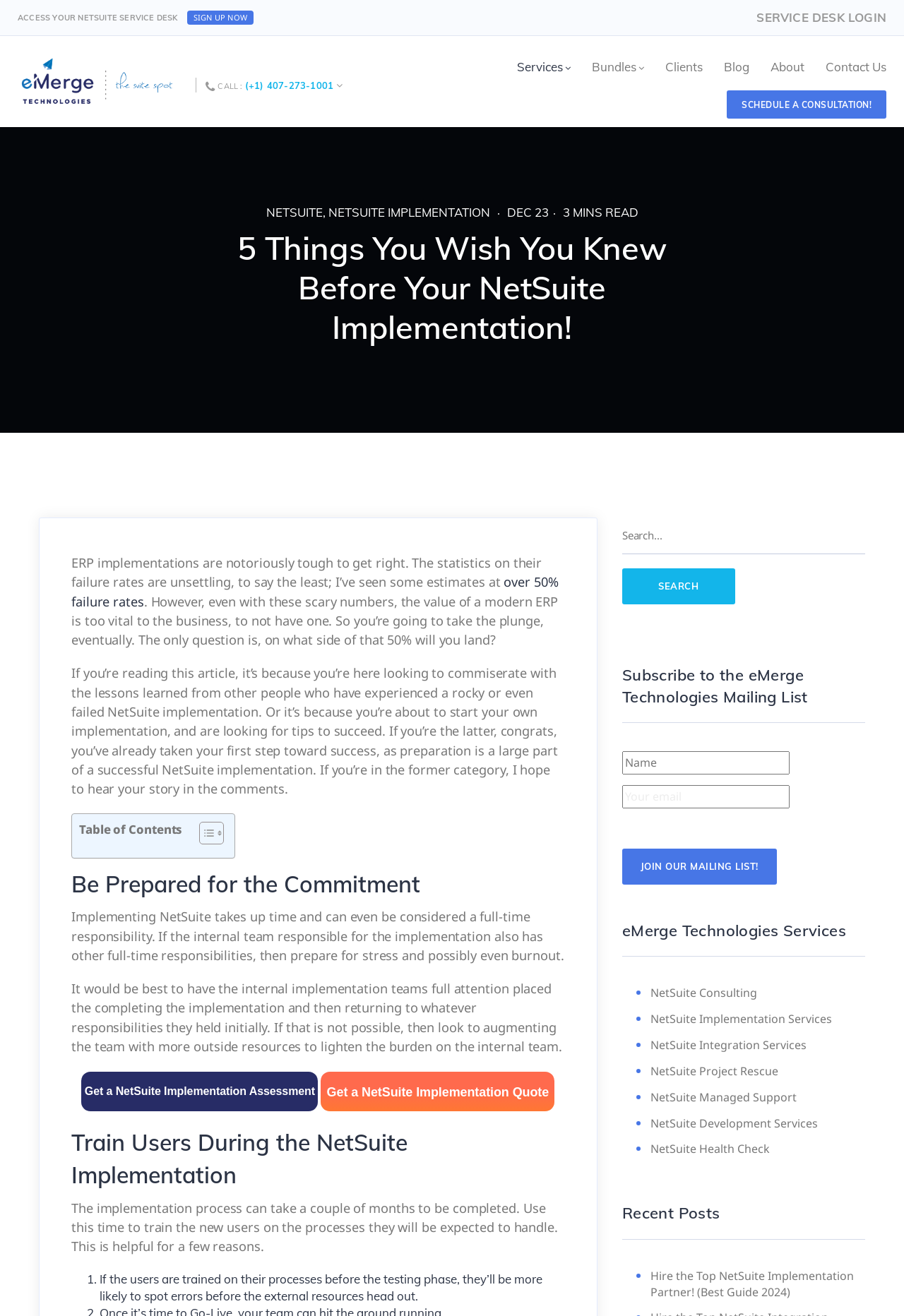Please identify the coordinates of the bounding box for the clickable region that will accomplish this instruction: "Login to service desk".

[0.837, 0.0, 0.98, 0.027]